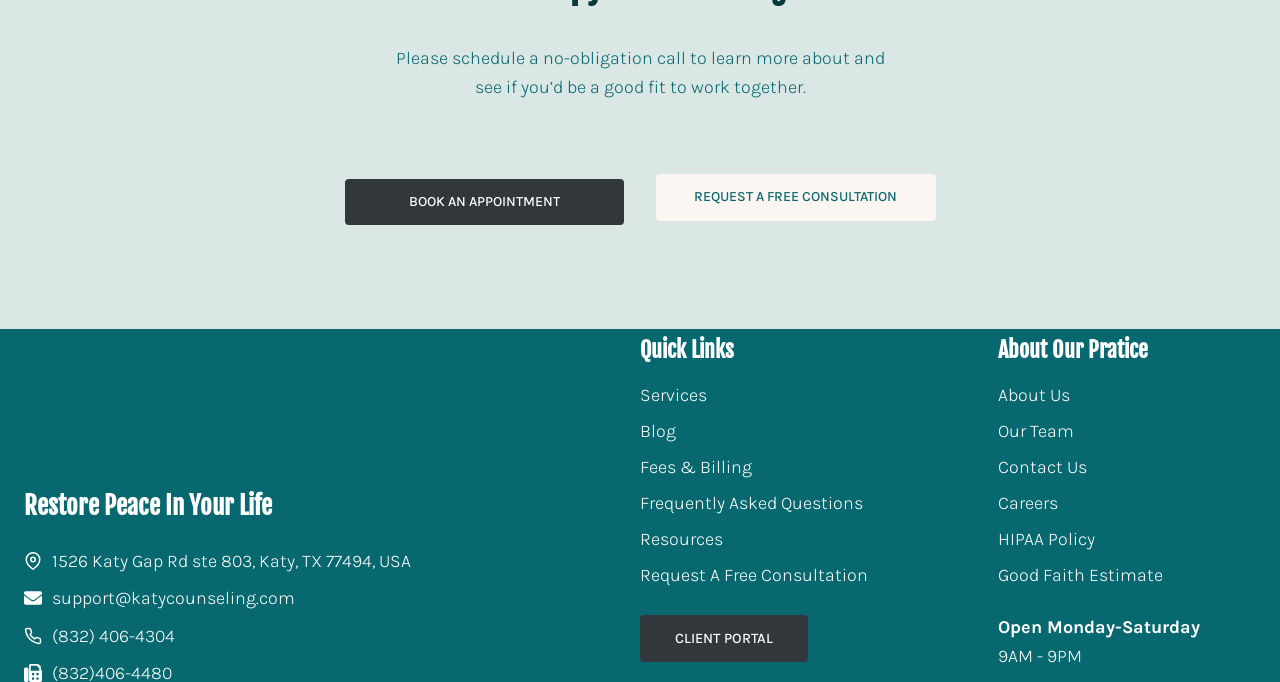Determine the bounding box coordinates of the element's region needed to click to follow the instruction: "Book an appointment". Provide these coordinates as four float numbers between 0 and 1, formatted as [left, top, right, bottom].

[0.269, 0.262, 0.488, 0.331]